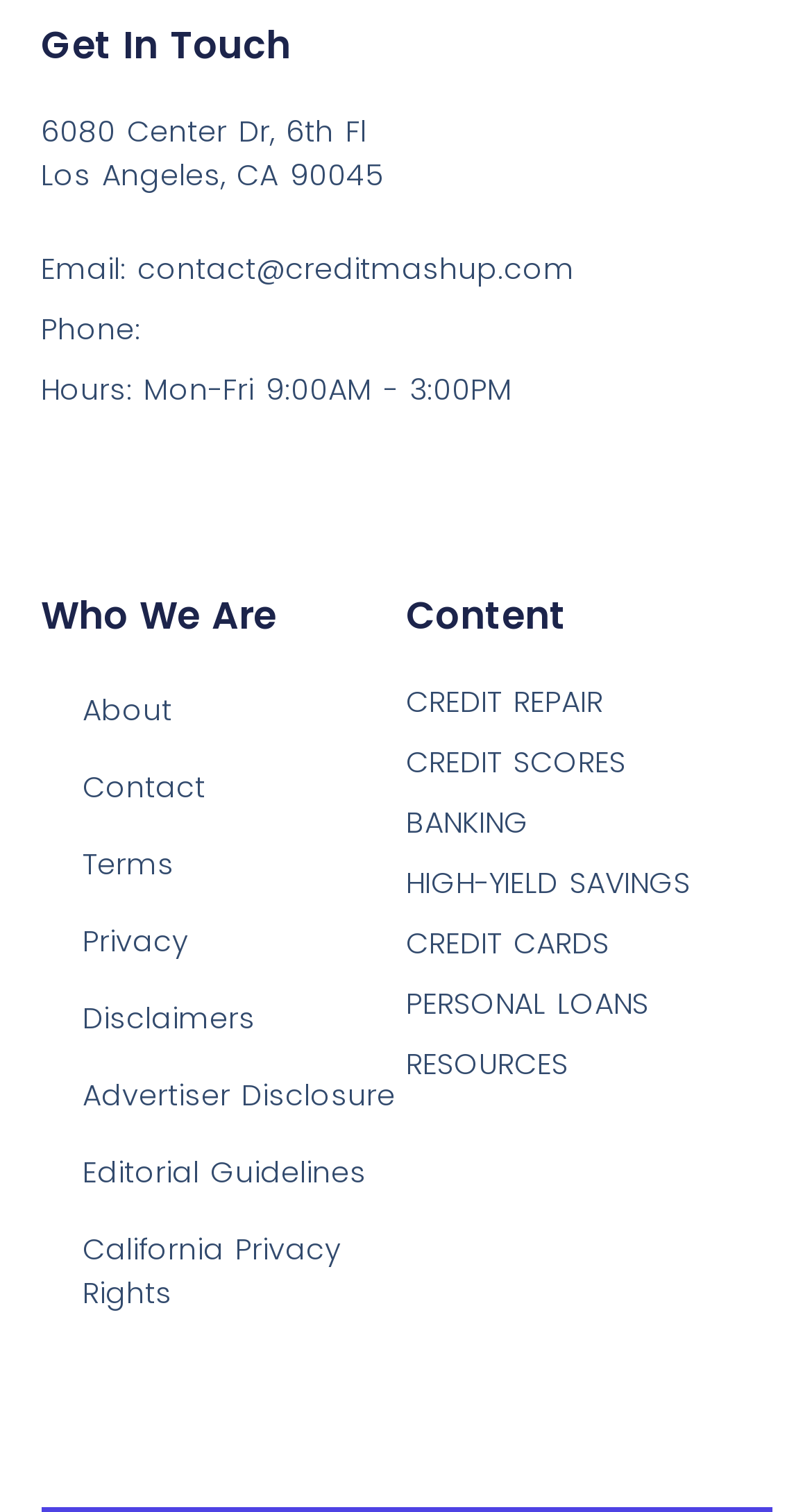Carefully examine the image and provide an in-depth answer to the question: What are the business hours of the company?

The business hours of the company can be found in the 'Get In Touch' section, where it is stated as 'Hours: Mon-Fri 9:00AM - 3:00PM'.